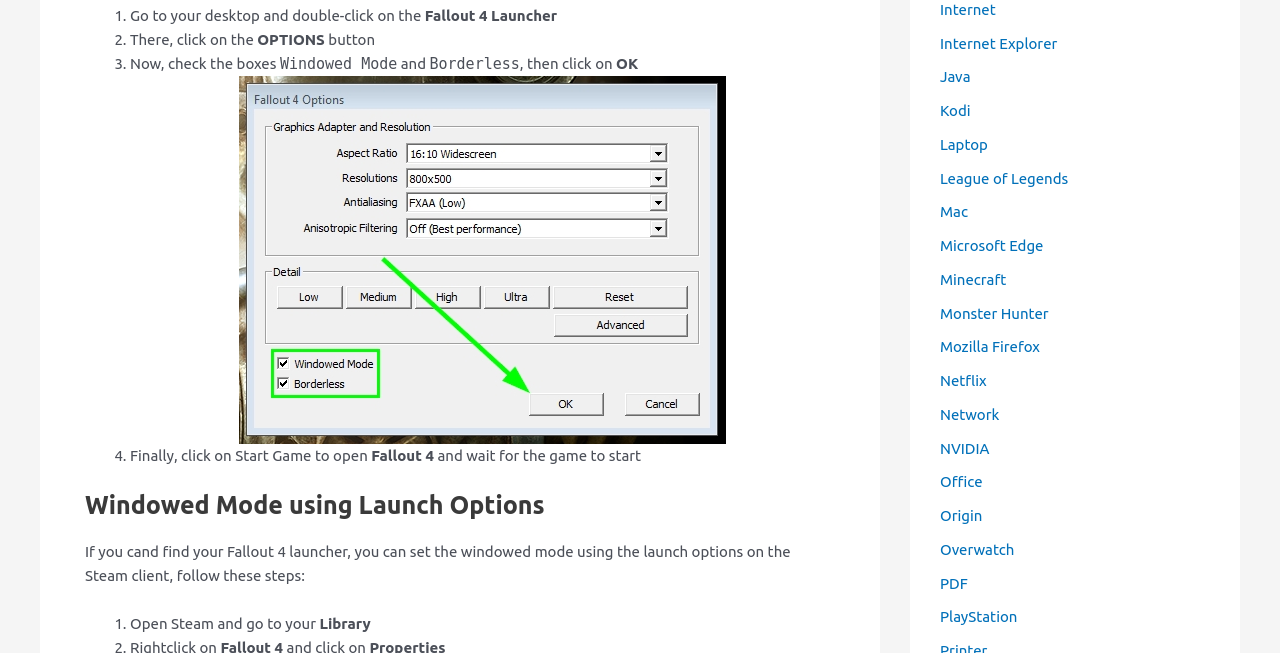What is the purpose of checking the boxes in step 3?
Using the image, give a concise answer in the form of a single word or short phrase.

Windowed Mode and Borderless